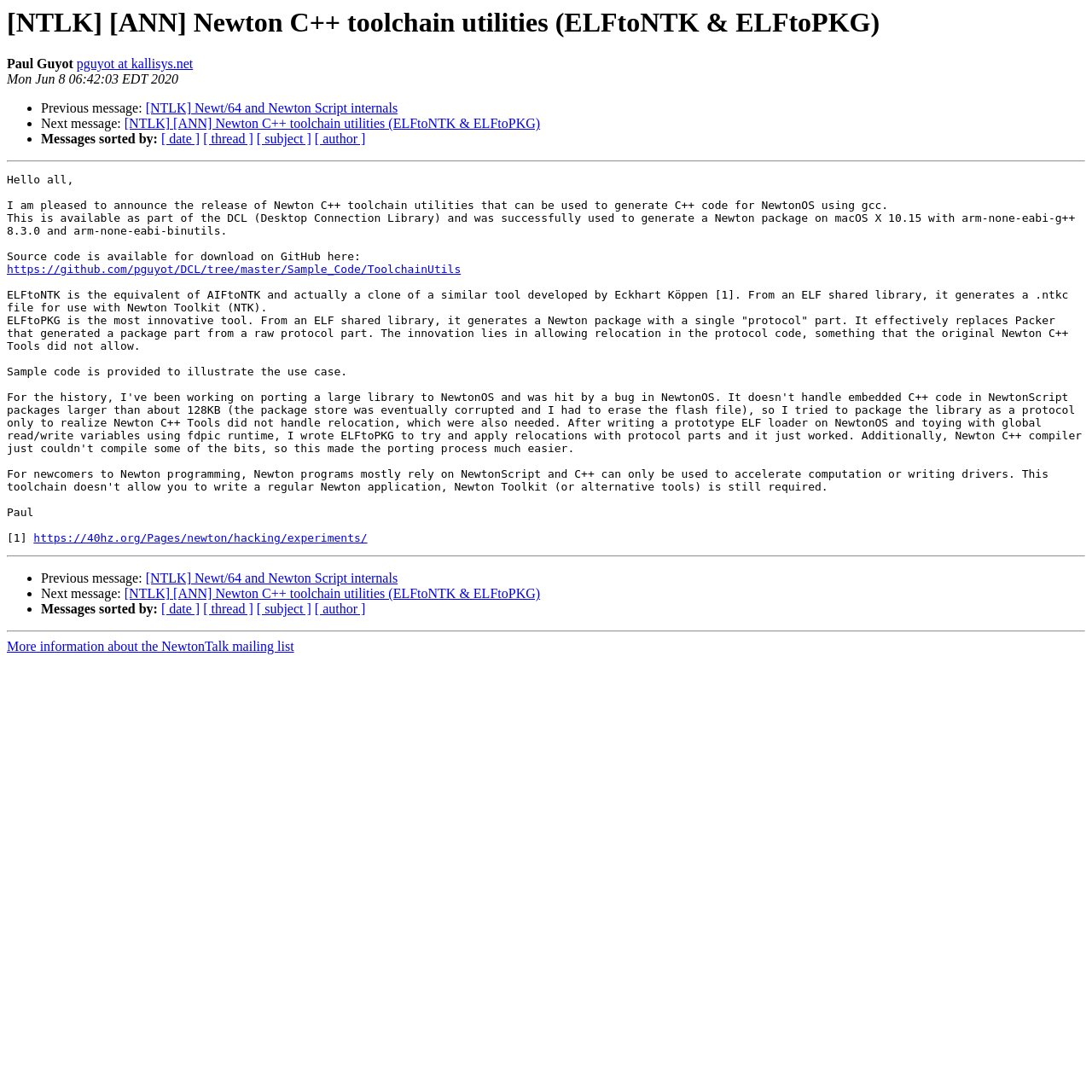Please find the bounding box coordinates of the element that you should click to achieve the following instruction: "Get more information about the NewtonTalk mailing list". The coordinates should be presented as four float numbers between 0 and 1: [left, top, right, bottom].

[0.006, 0.585, 0.269, 0.599]